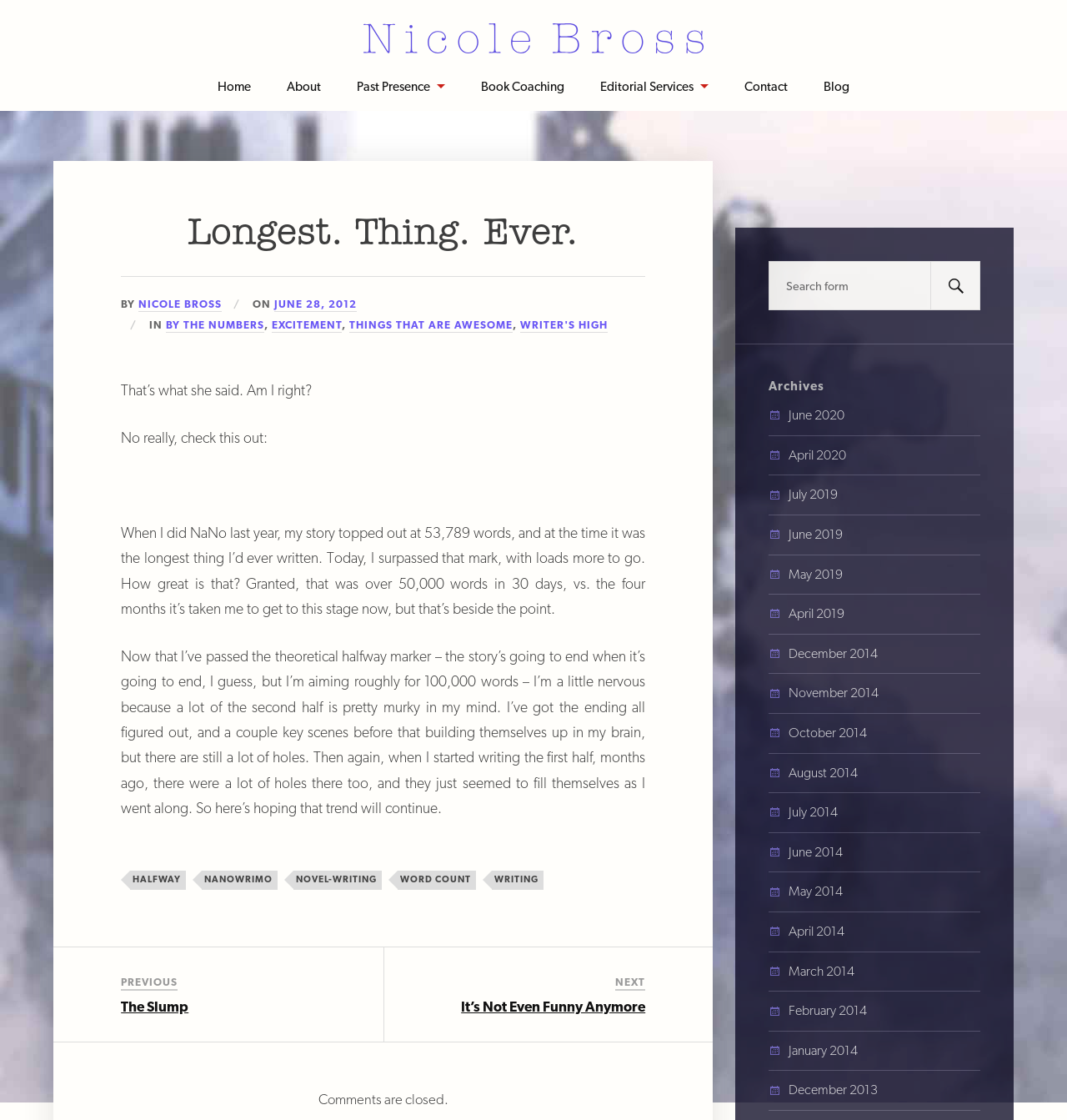What is the current word count of the story?
Give a detailed explanation using the information visible in the image.

The current word count of the story can be found in the paragraph that starts with 'When I did NaNo last year, my story topped out at...'. It is mentioned that the story topped out at 53,789 words.